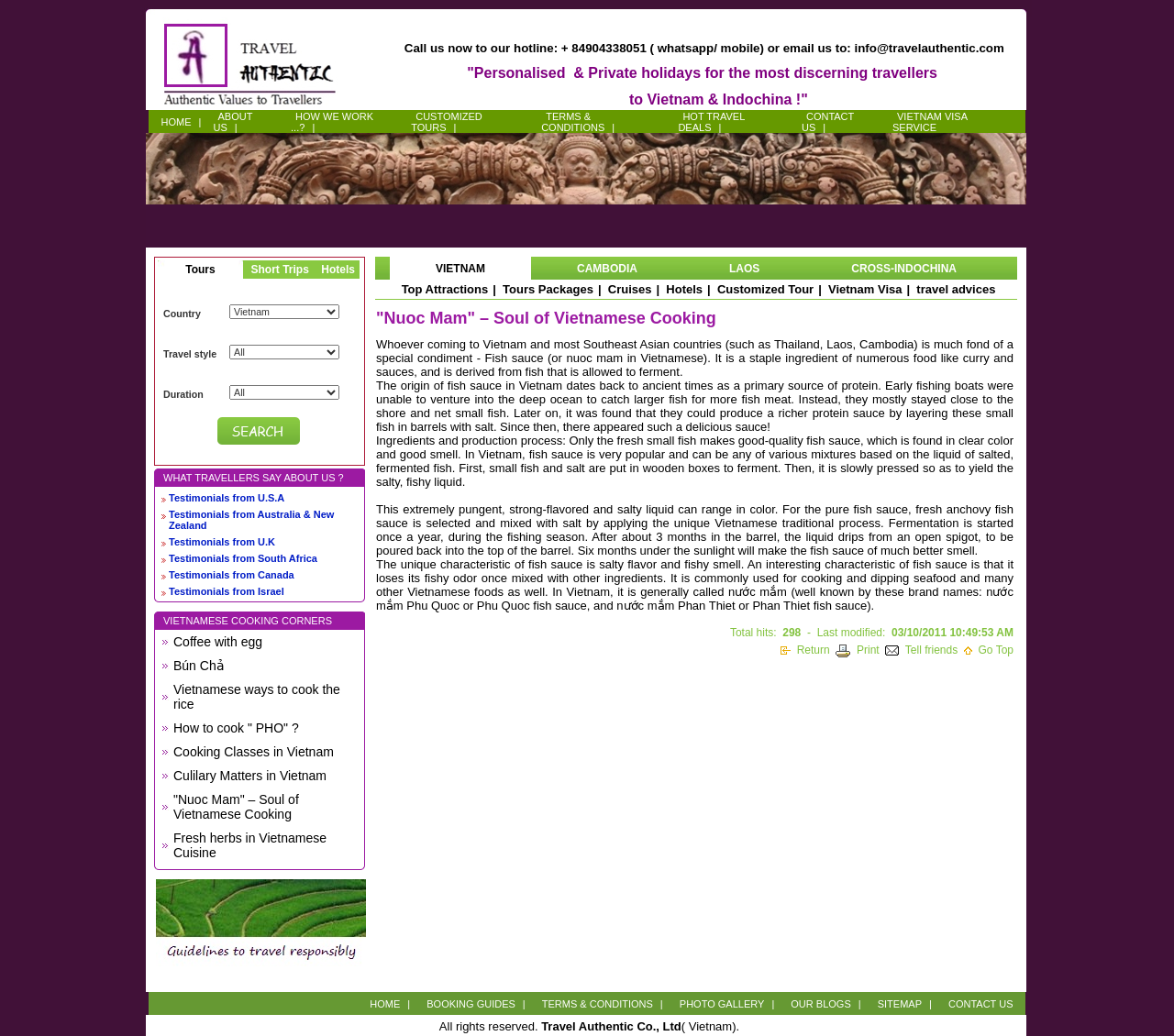Please identify the coordinates of the bounding box for the clickable region that will accomplish this instruction: "Go to HOME page".

[0.133, 0.112, 0.167, 0.123]